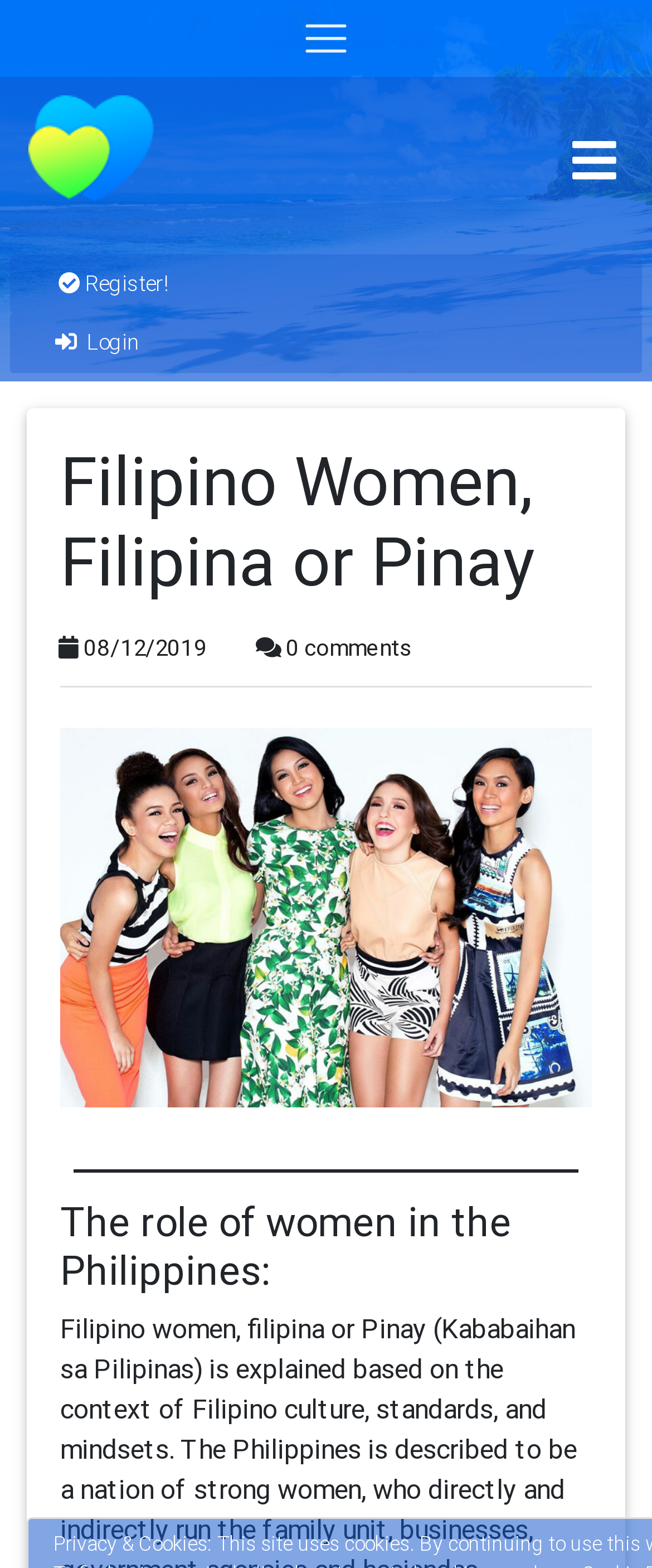Locate the heading on the webpage and return its text.

Filipino Women, Filipina or Pinay